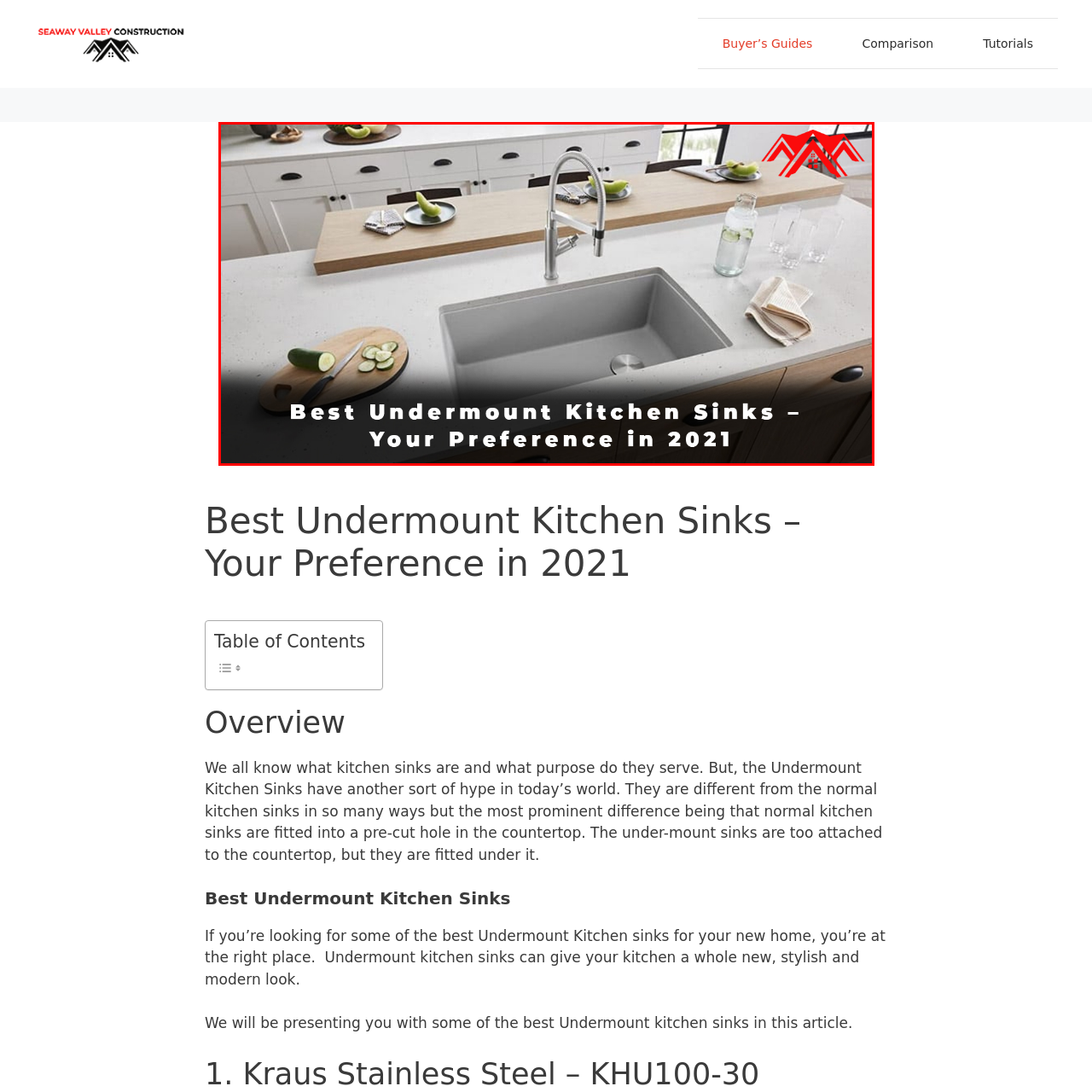Focus on the section marked by the red bounding box and reply with a single word or phrase: What is placed on the wooden cutting board?

Freshly sliced cucumbers